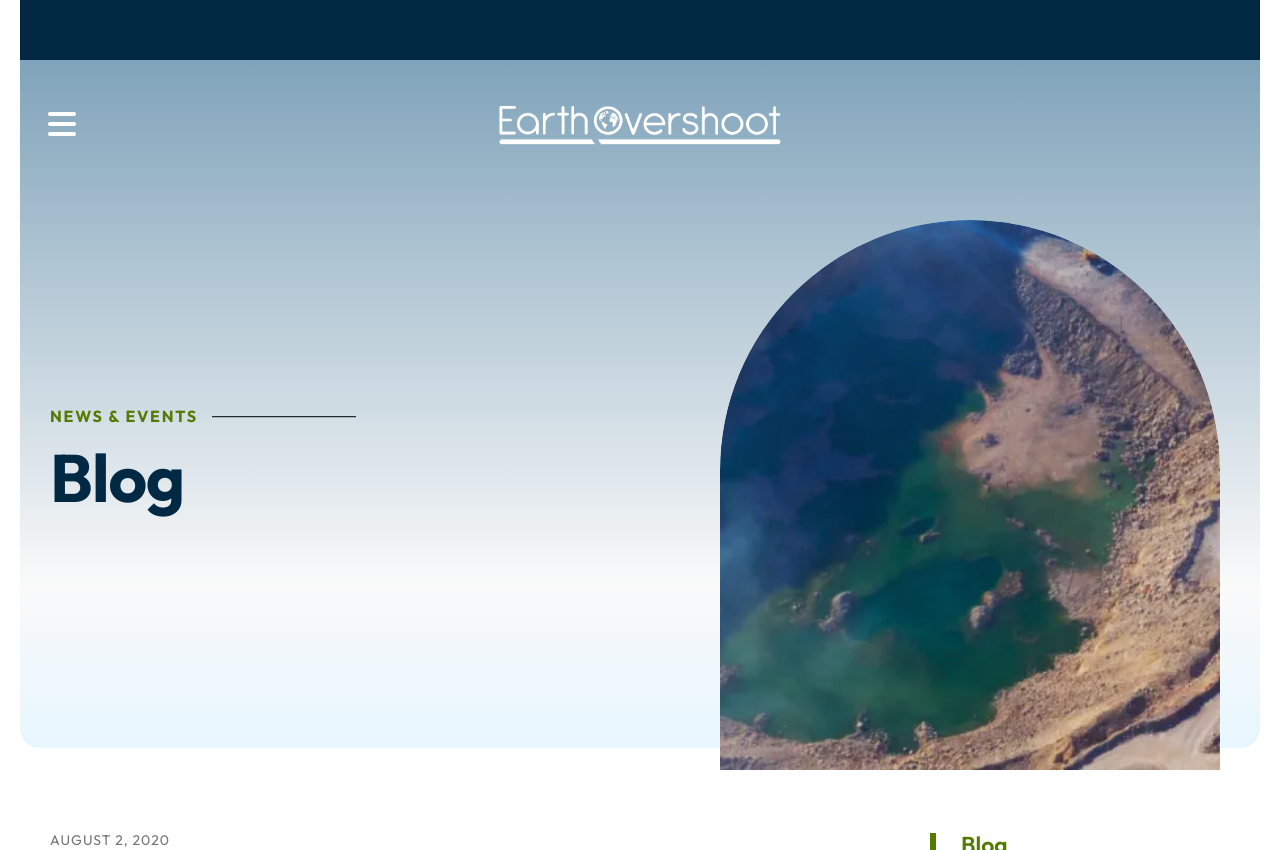What is the date of the news or event?
Using the information presented in the image, please offer a detailed response to the question.

The date of the news or event is 'August 2020', as indicated by the static text elements 'AUGUST', ',', and '2020', which are located within the 'masthead' region.